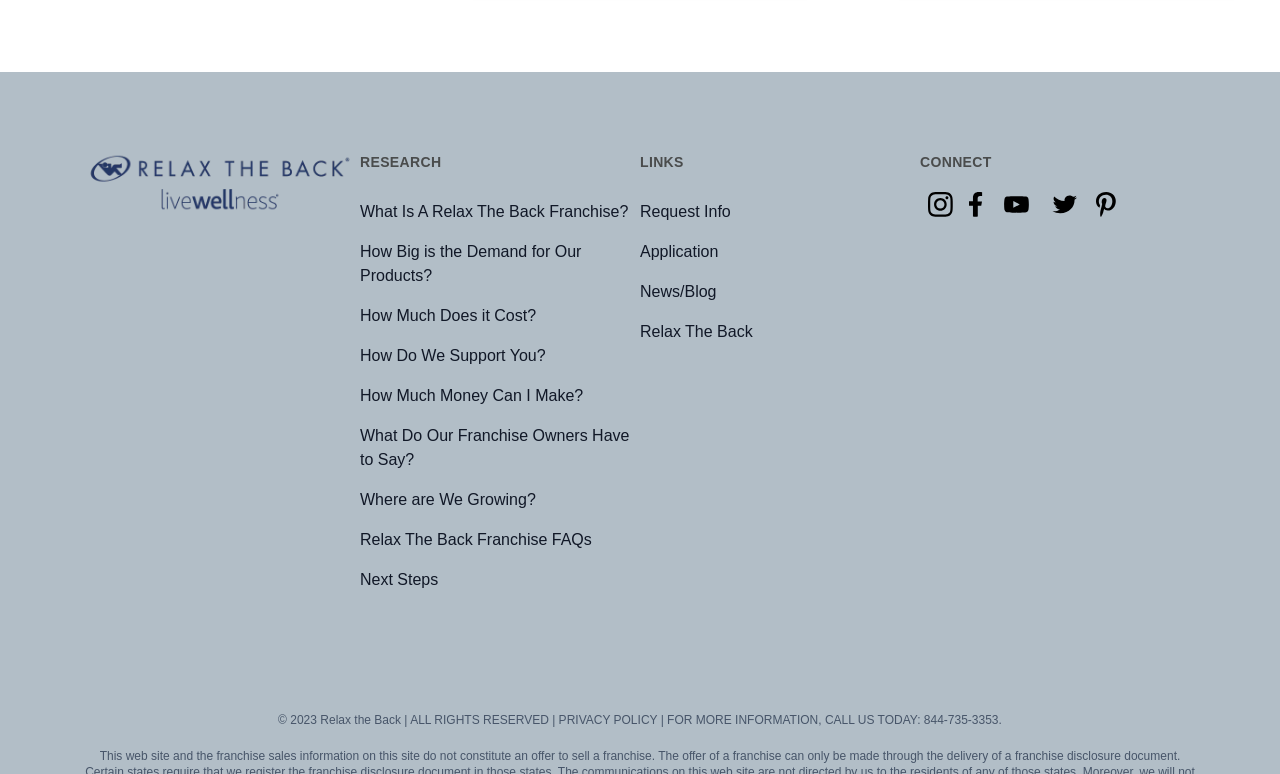Use a single word or phrase to answer the question: 
What is the last link under the 'LINKS' heading?

Relax The Back